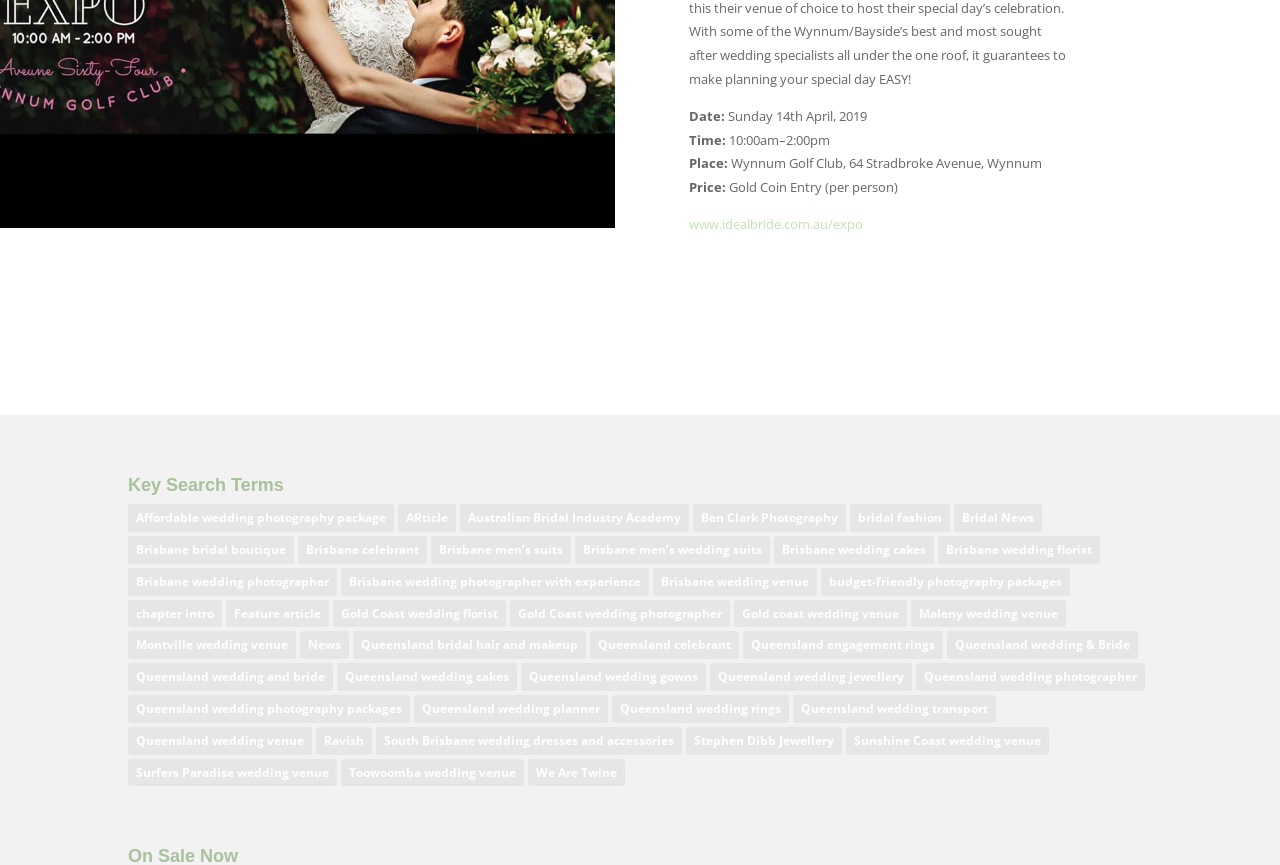Determine the bounding box coordinates in the format (top-left x, top-left y, bottom-right x, bottom-right y). Ensure all values are floating point numbers between 0 and 1. Identify the bounding box of the UI element described by: Queensland celebrant

[0.461, 0.73, 0.577, 0.762]